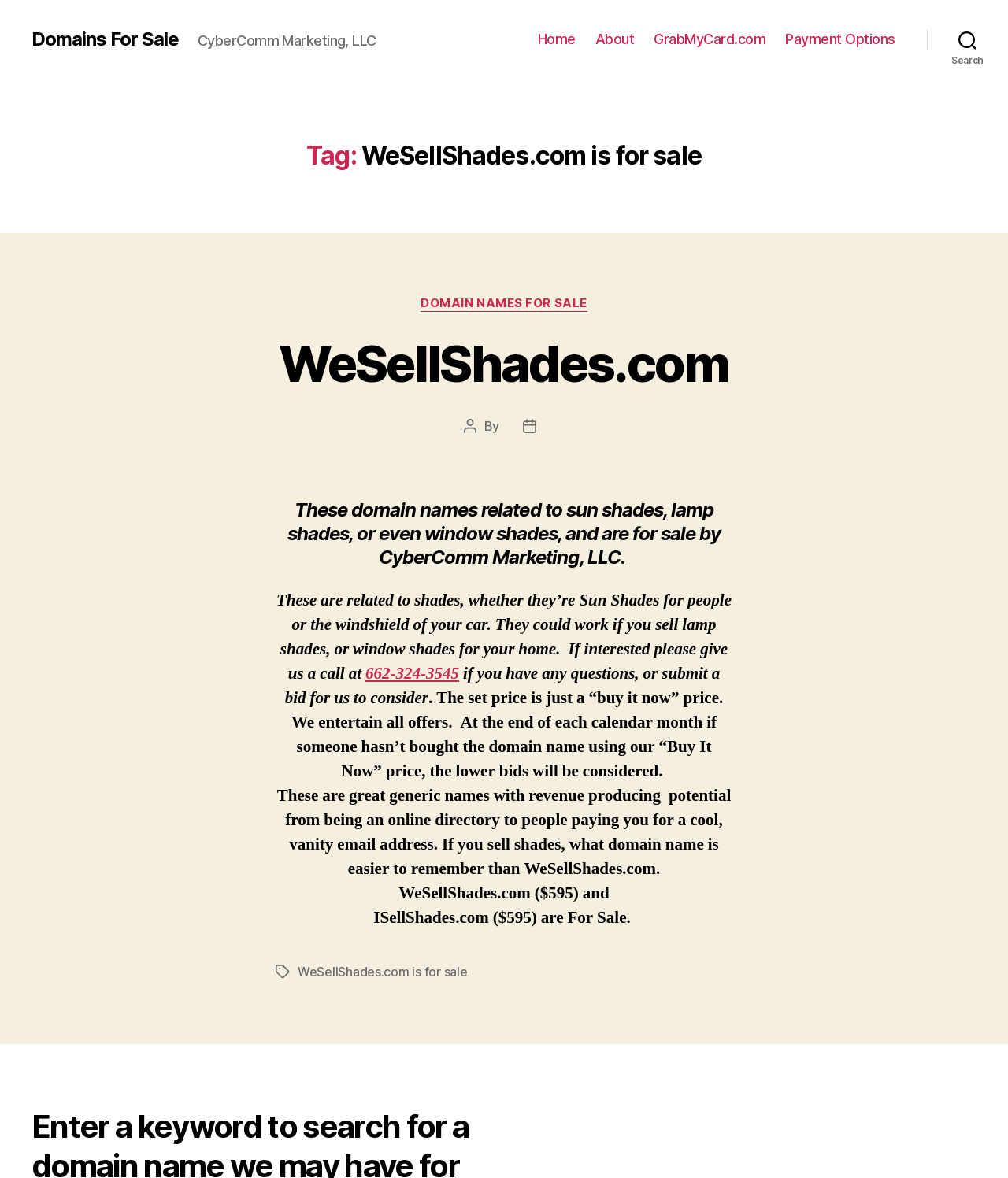Please determine the bounding box coordinates of the element's region to click in order to carry out the following instruction: "View the 'About' page". The coordinates should be four float numbers between 0 and 1, i.e., [left, top, right, bottom].

[0.591, 0.026, 0.629, 0.041]